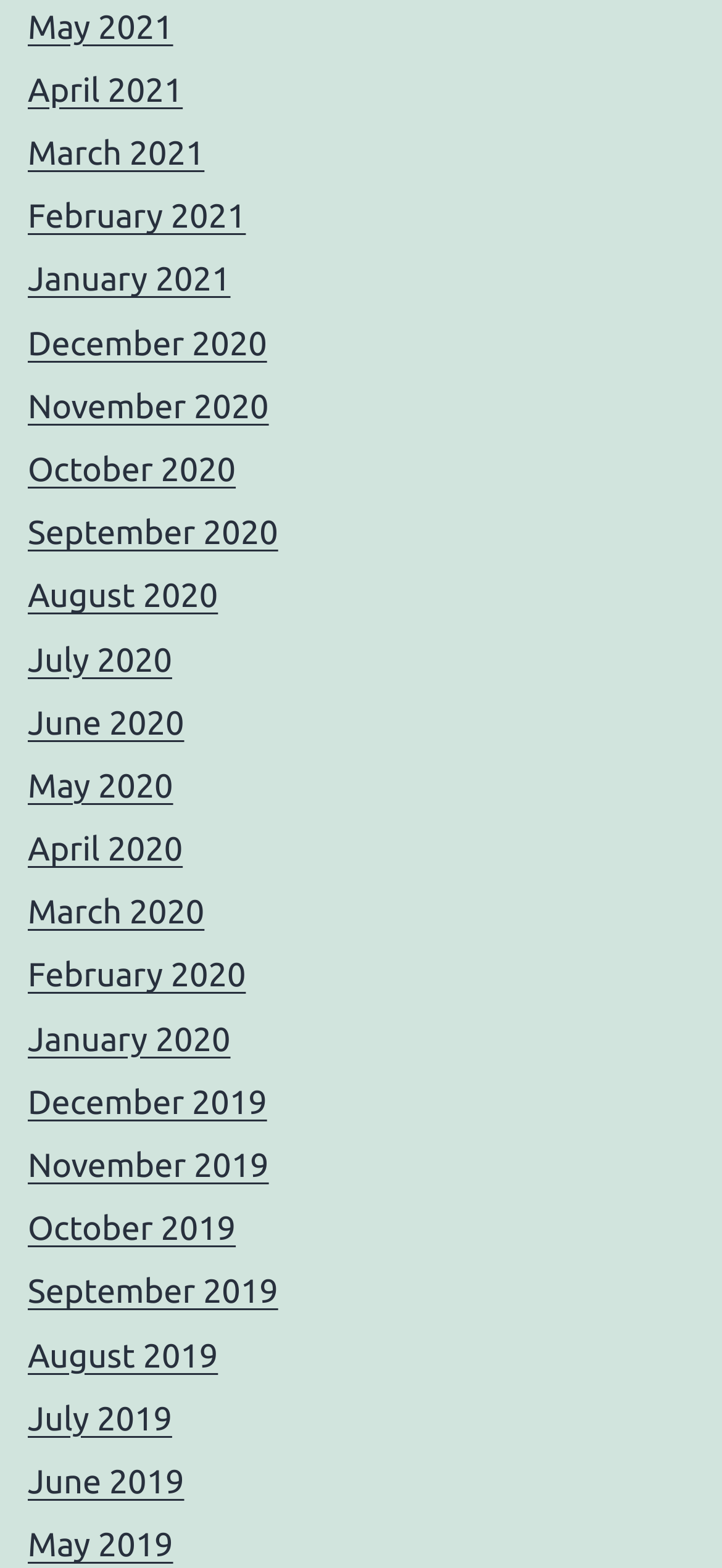Could you locate the bounding box coordinates for the section that should be clicked to accomplish this task: "view June 2020".

[0.038, 0.449, 0.255, 0.473]